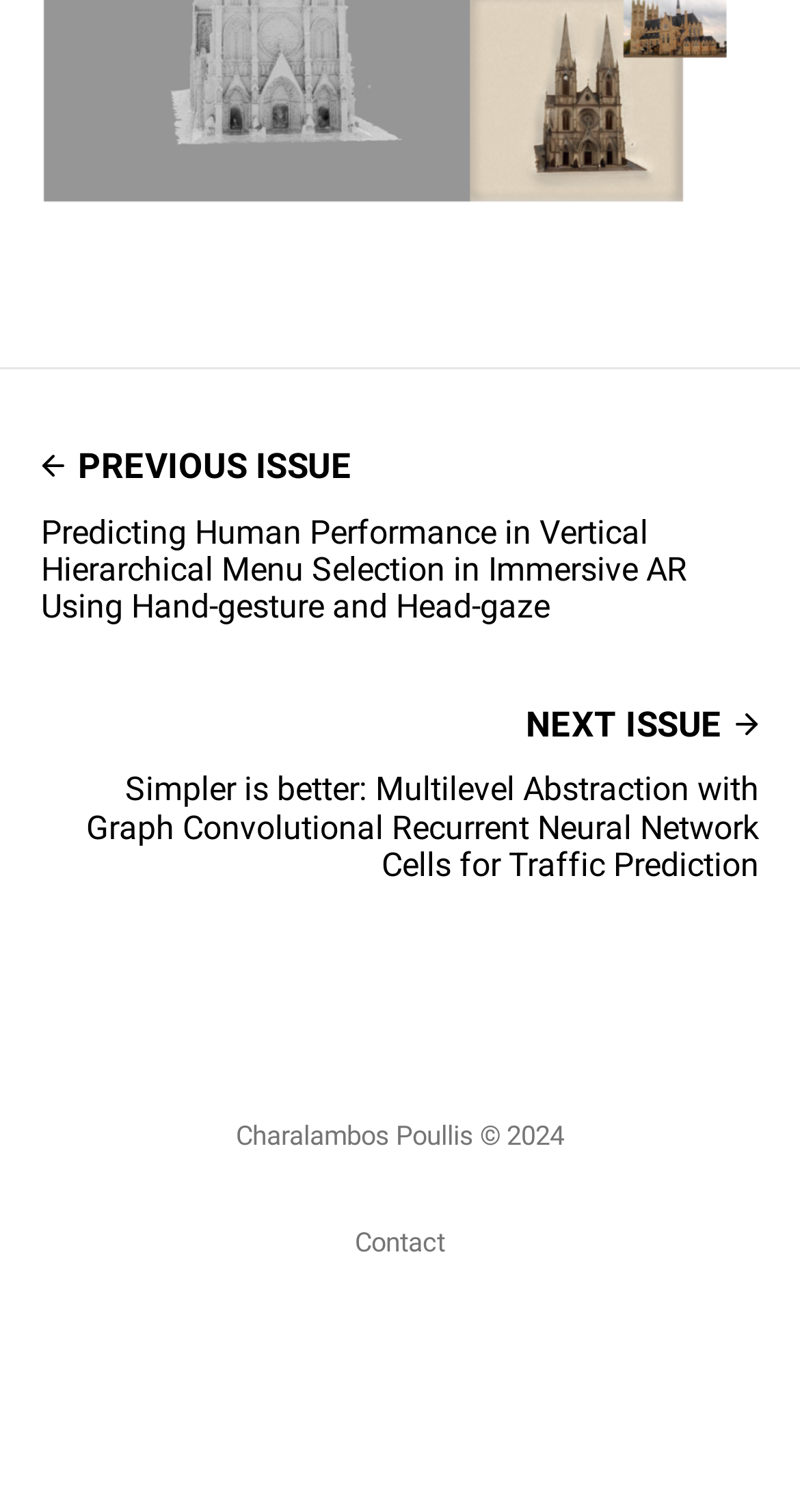Identify the bounding box coordinates for the UI element described by the following text: "Contact". Provide the coordinates as four float numbers between 0 and 1, in the format [left, top, right, bottom].

[0.444, 0.809, 0.556, 0.837]